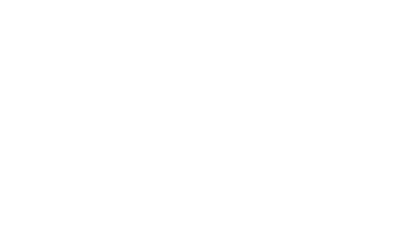Offer a detailed narrative of the image.

The image depicts a side-by-side comparison of a Shorty Bull and a Micro Bully, focusing on their distinct facial features. Set against a neutral studio background, this visual emphasizes the unique characteristics of each breed. The Shorty Bull is typically known for its robust build and features, while the Micro Bully showcases a stockier physique with a larger head. This comparison offers dog enthusiasts insights into the qualities that make each breed special, providing a compelling visual reference for potential pet owners and breeders alike.